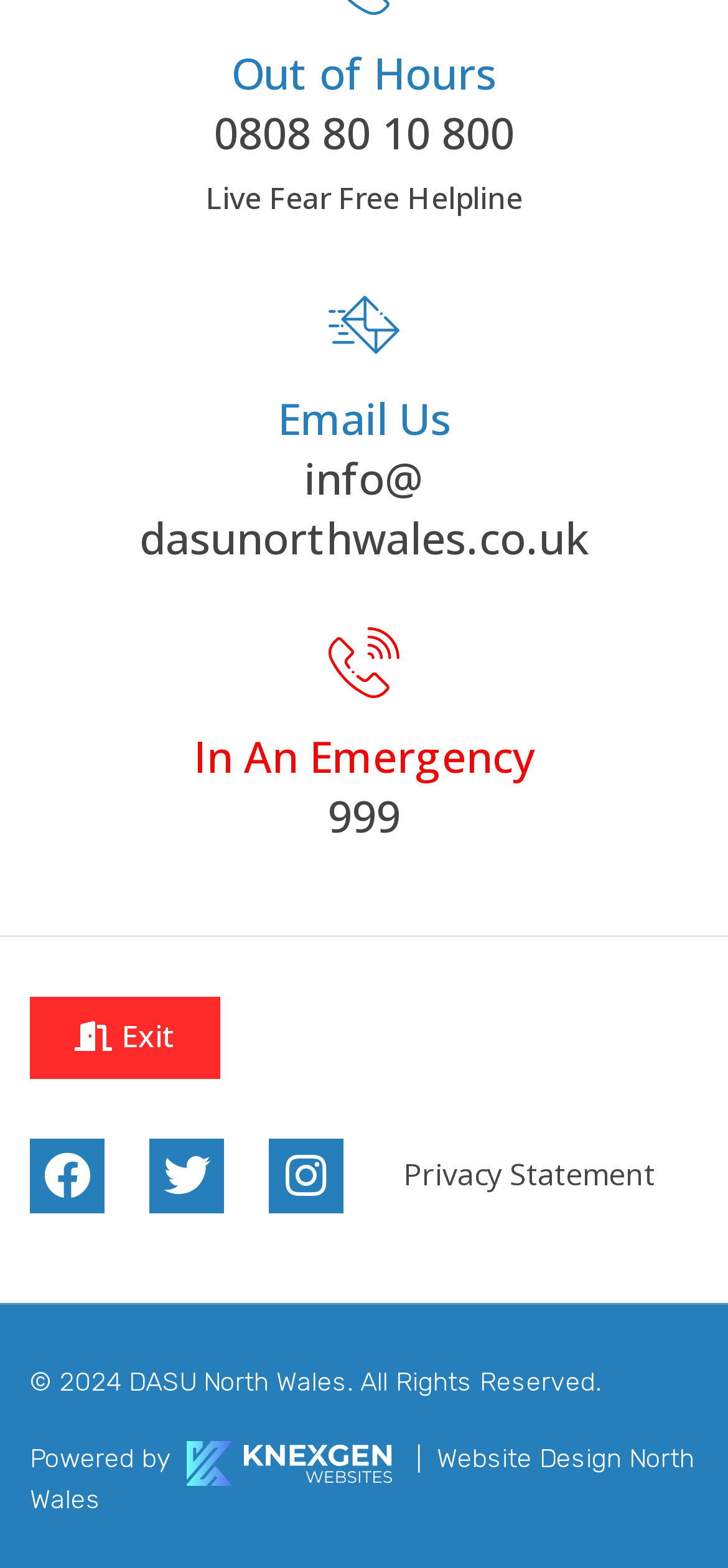Could you provide the bounding box coordinates for the portion of the screen to click to complete this instruction: "Visit Facebook page"?

[0.041, 0.726, 0.144, 0.773]